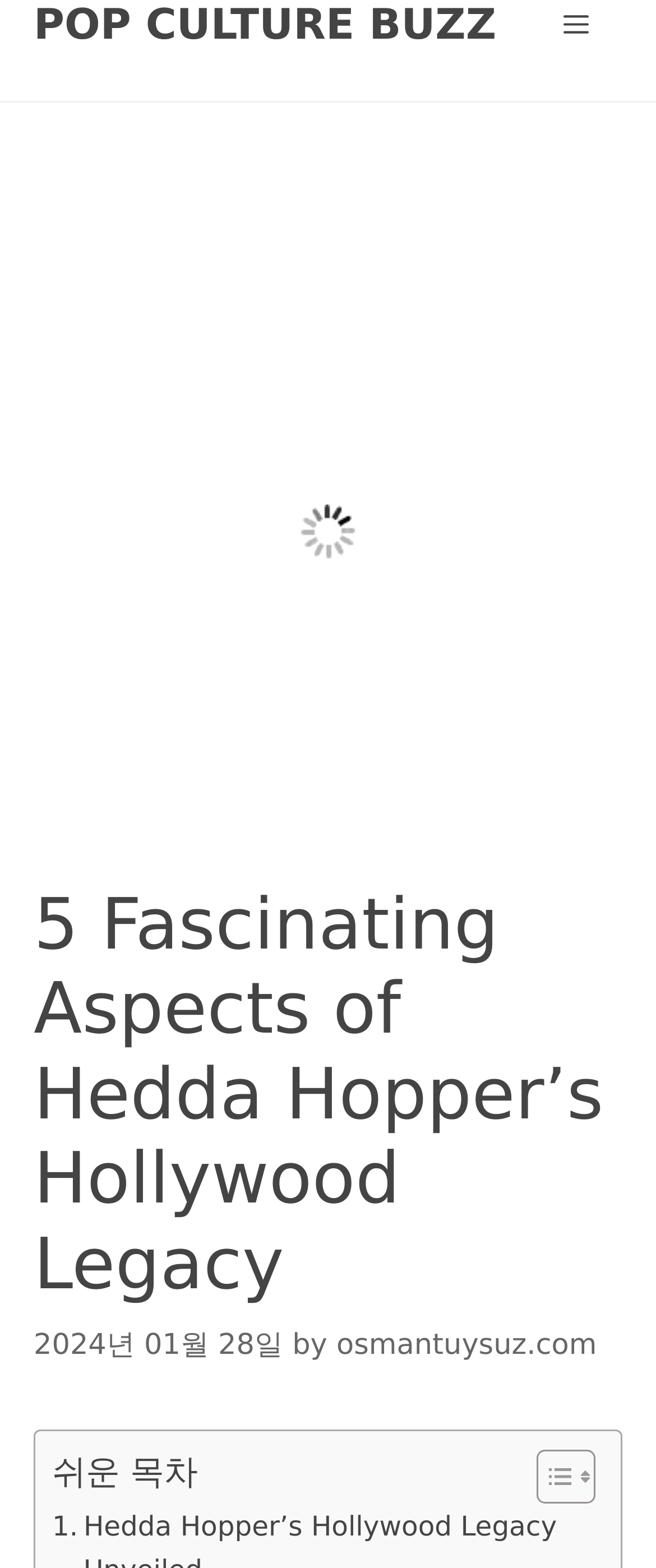Refer to the image and provide an in-depth answer to the question: 
What is the topic of the article?

I determined the topic of the article by looking at the heading element, which contains the text '5 Fascinating Aspects of Hedda Hopper’s Hollywood Legacy'. This text appears to be the title of the article, and it indicates that the topic is Hedda Hopper's Hollywood legacy.